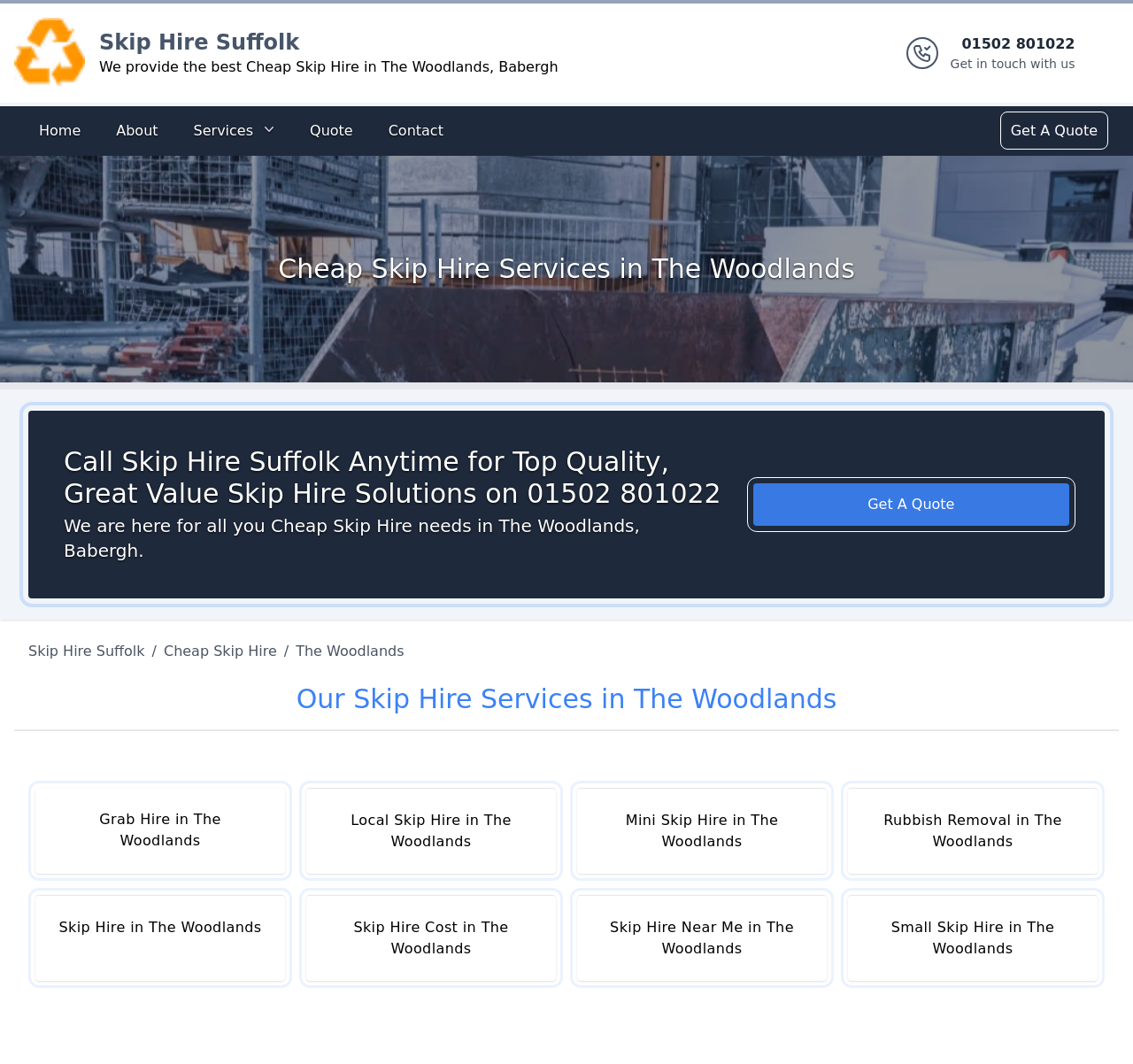Is there a way to get a quote from Skip Hire Suffolk?
Based on the image, answer the question with as much detail as possible.

I found that there is a way to get a quote by looking at the links 'Get A Quote' at the top-right corner and bottom of the webpage, which suggests that users can get a quote from Skip Hire Suffolk.